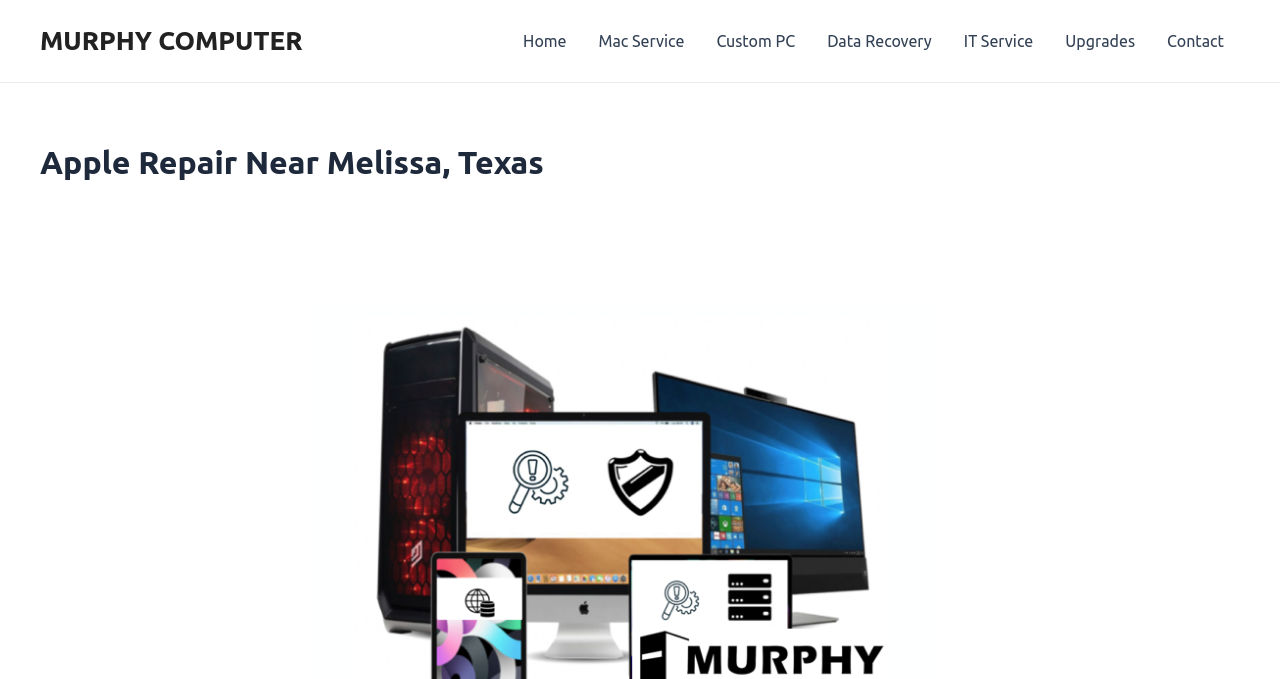Identify and provide the bounding box for the element described by: "Upgrades".

[0.82, 0.0, 0.899, 0.121]